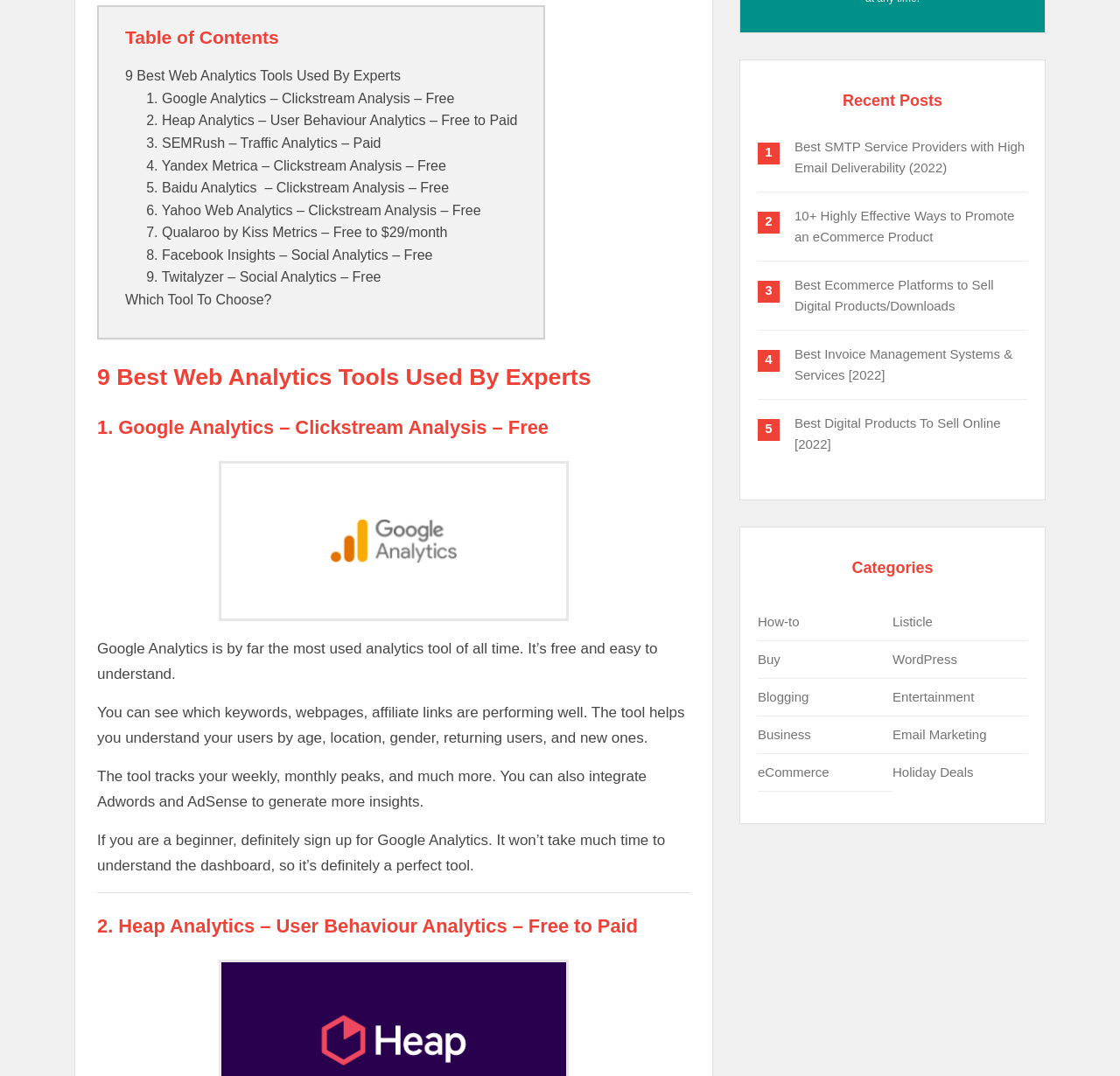Determine the bounding box coordinates for the HTML element mentioned in the following description: "Email Marketing". The coordinates should be a list of four floats ranging from 0 to 1, represented as [left, top, right, bottom].

[0.797, 0.675, 0.881, 0.689]